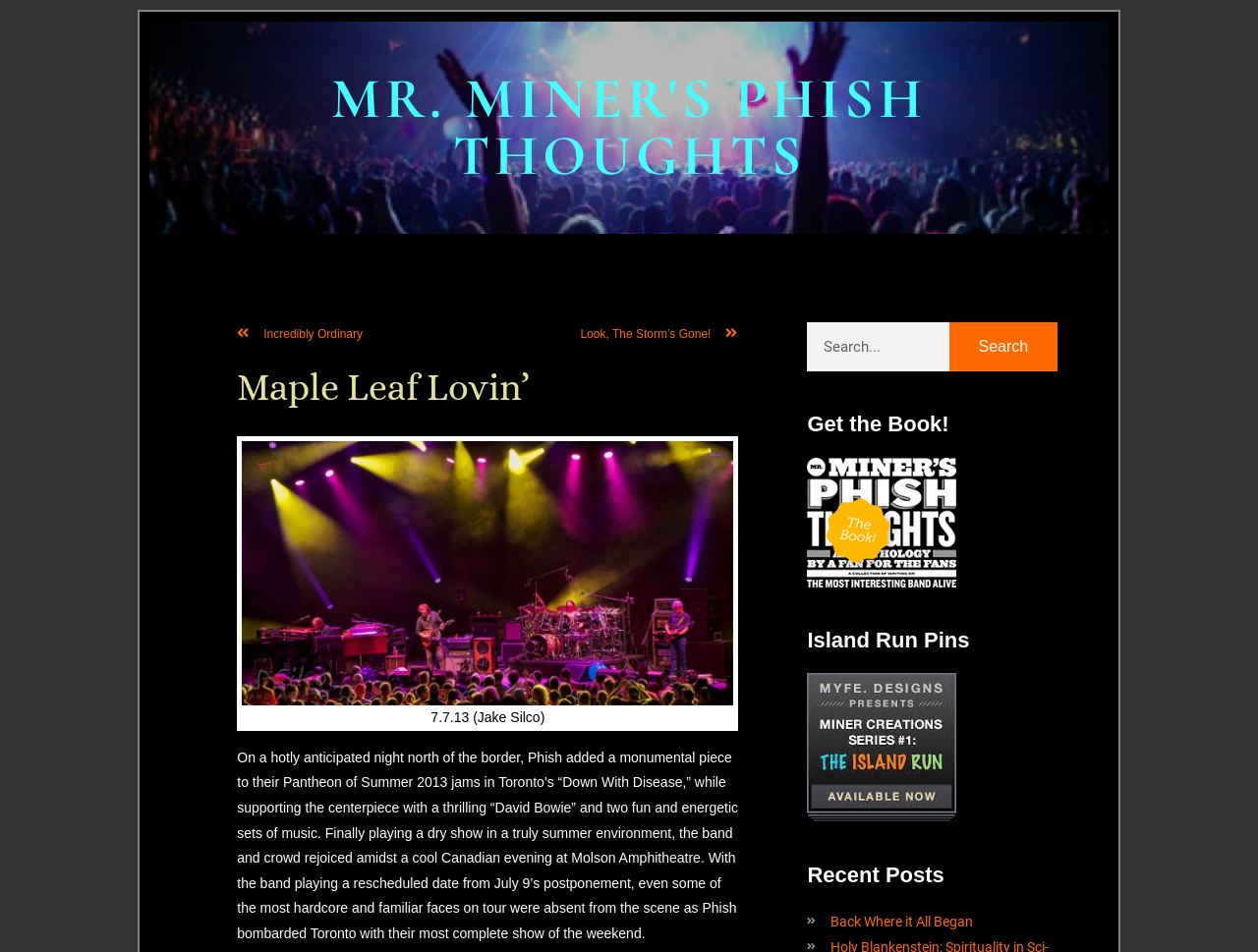Generate the text content of the main headline of the webpage.

Maple Leaf Lovin’